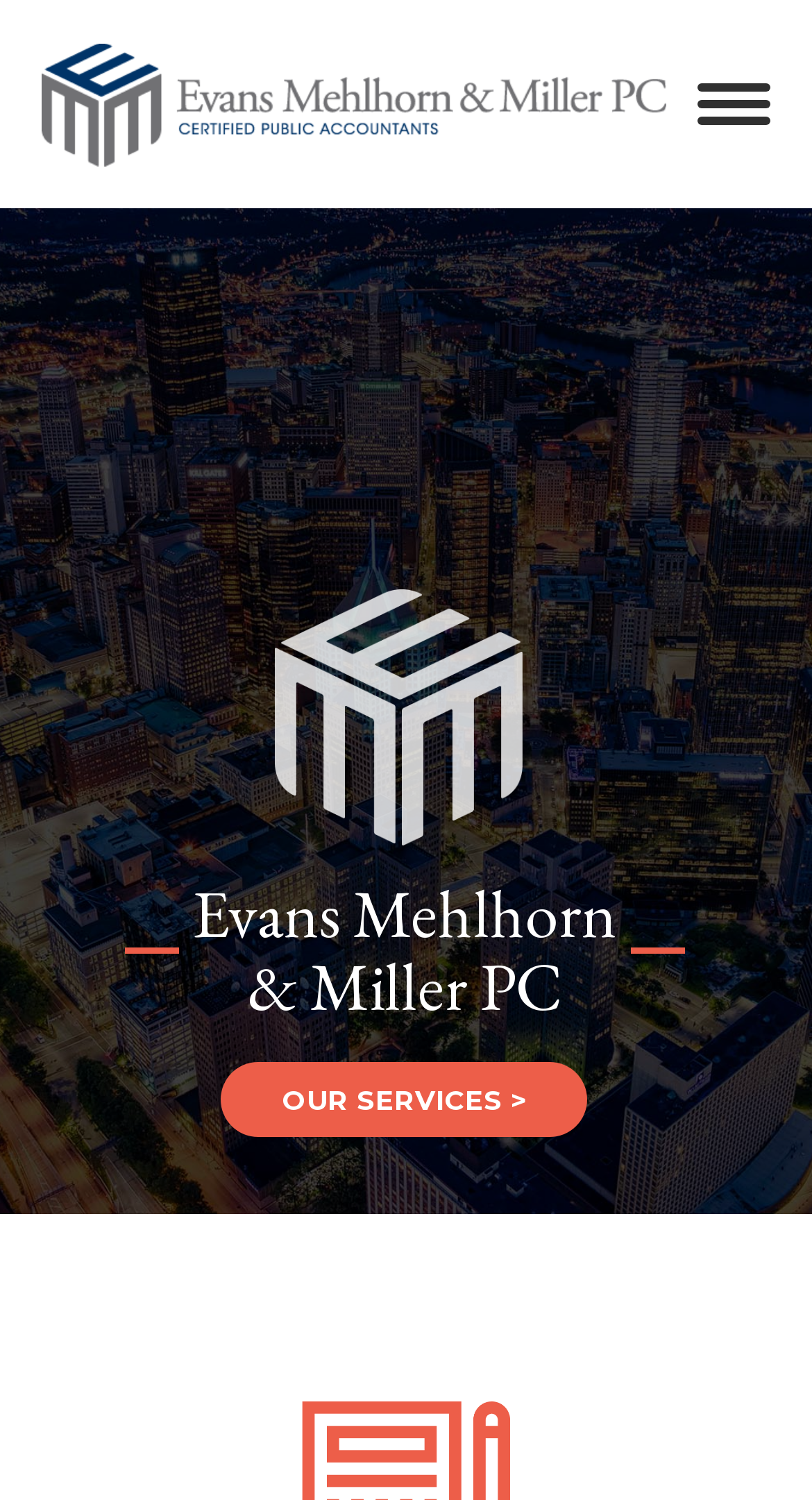Please find and provide the title of the webpage.

Evans Mehlhorn & Miller PC